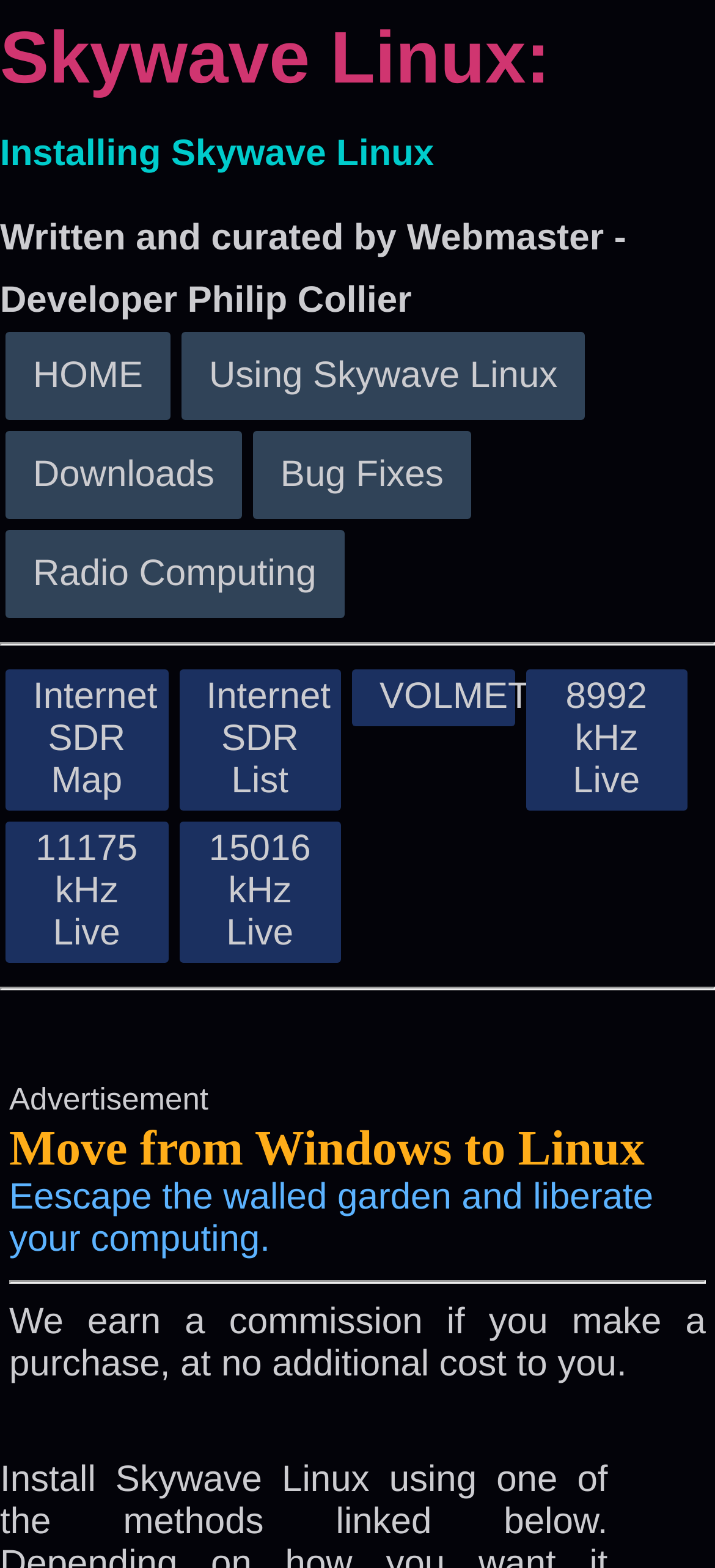Use one word or a short phrase to answer the question provided: 
What is the purpose of the webpage?

Installing Skywave Linux